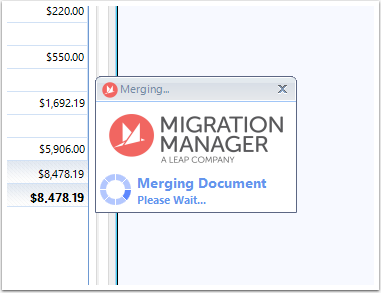Please look at the image and answer the question with a detailed explanation: What action is currently underway?

The primary focus of the window is on a message indicating that a document is currently being merged, with the phrase 'Merging Document Please Wait...' prominently featured, suggesting that a processing action is underway, likely related to file management or data migration.